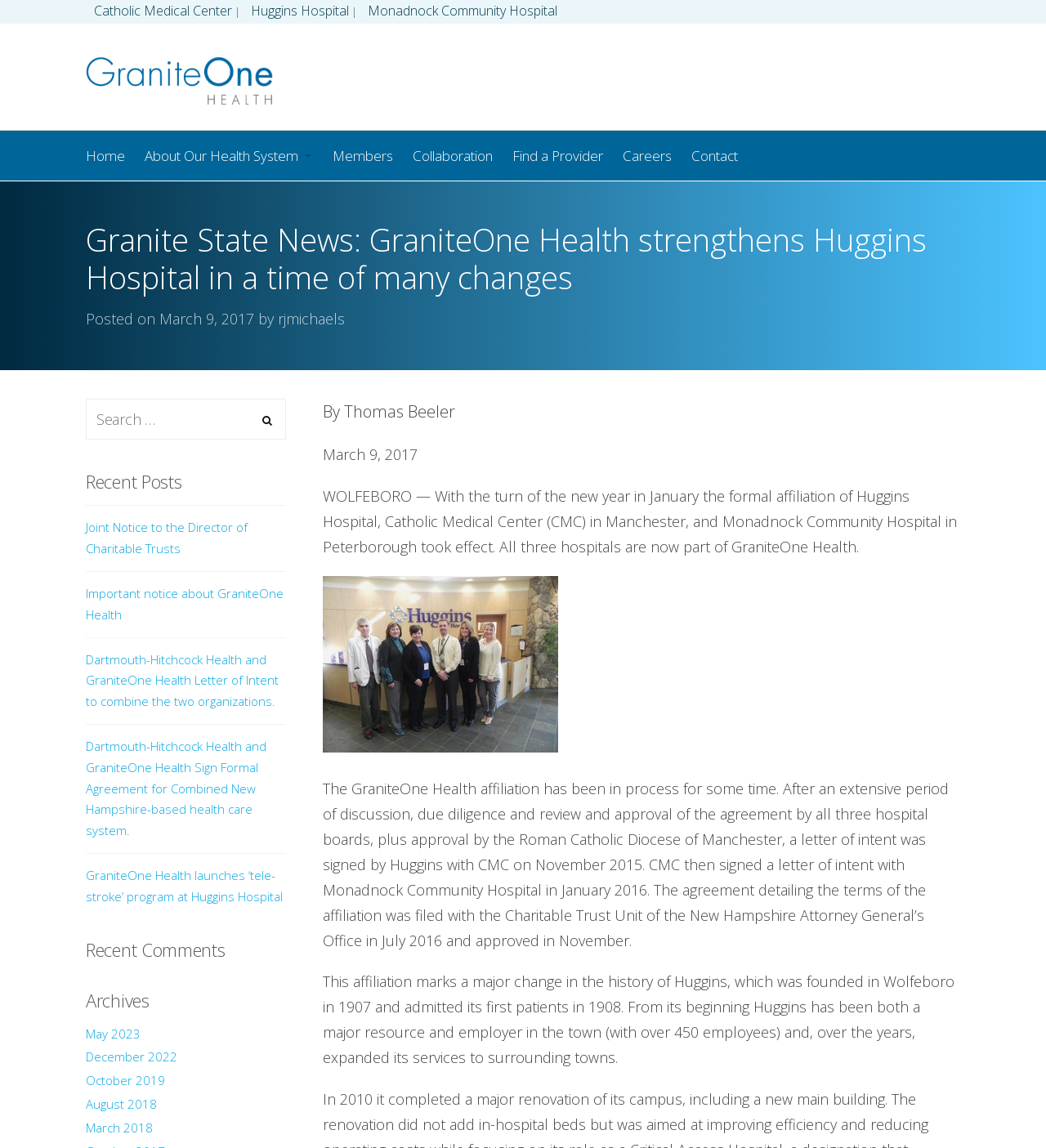What is the affiliation of Huggins Hospital, Catholic Medical Center, and Monadnock Community Hospital?
Respond to the question with a single word or phrase according to the image.

GraniteOne Health